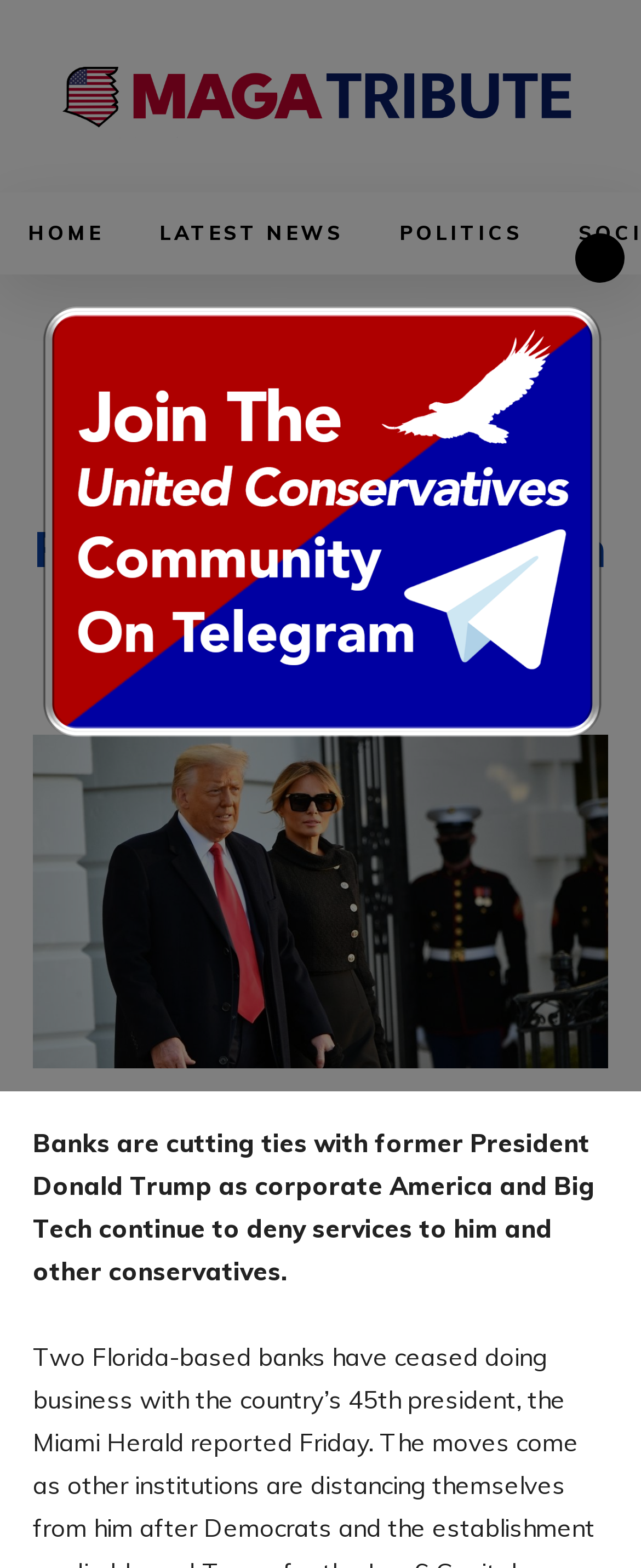What is the purpose of the link 'Telegram'?
Using the information presented in the image, please offer a detailed response to the question.

The link 'Telegram' is likely used to access the Telegram platform, as indicated by the image 'Telegram' and the link text 'Telegram' located at the bottom of the webpage, with bounding box coordinates [0.051, 0.471, 0.949, 0.488] and [0.051, 0.186, 0.949, 0.484] respectively.